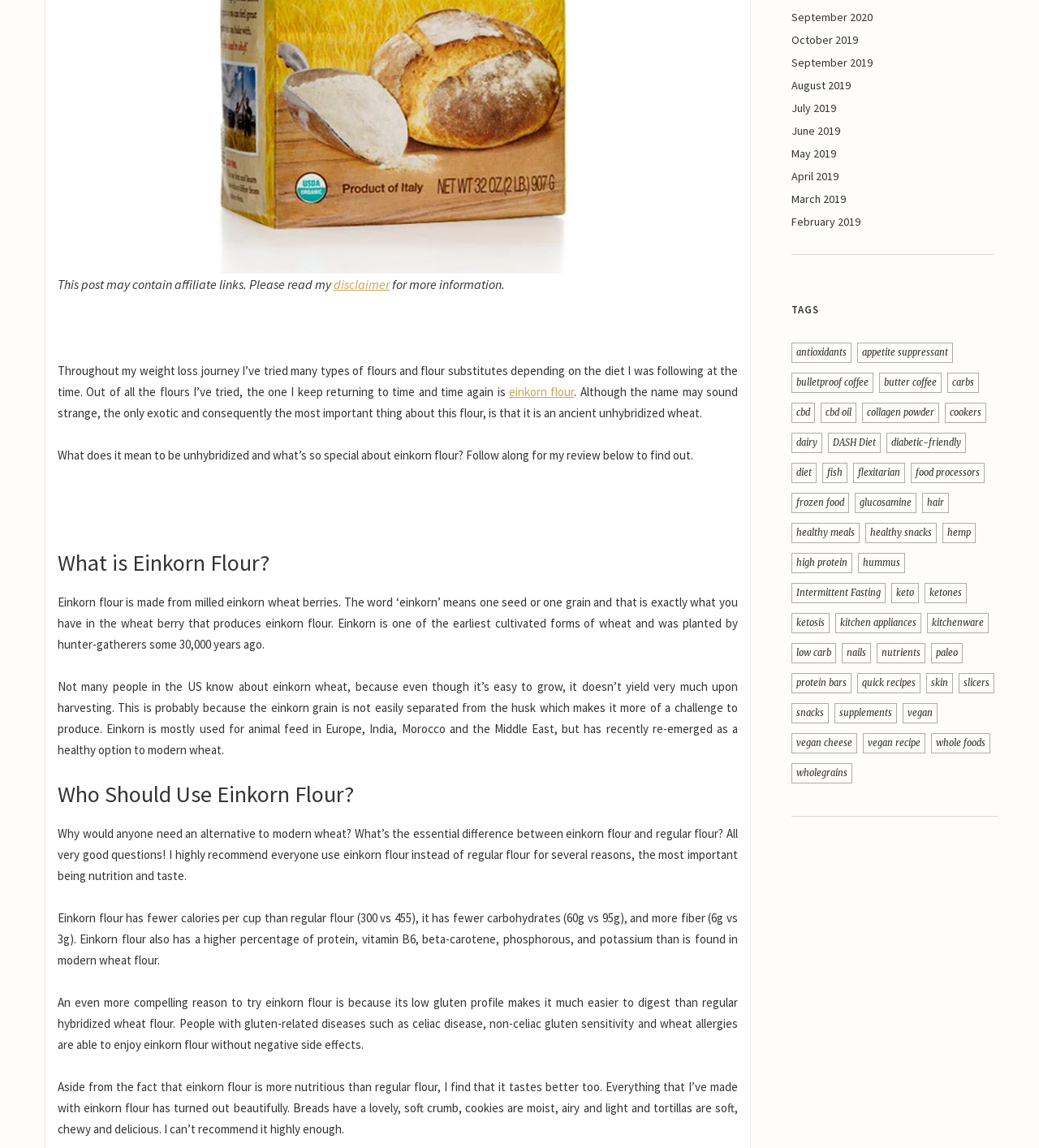Kindly determine the bounding box coordinates for the area that needs to be clicked to execute this instruction: "Learn about 'antioxidants'".

[0.762, 0.298, 0.82, 0.316]